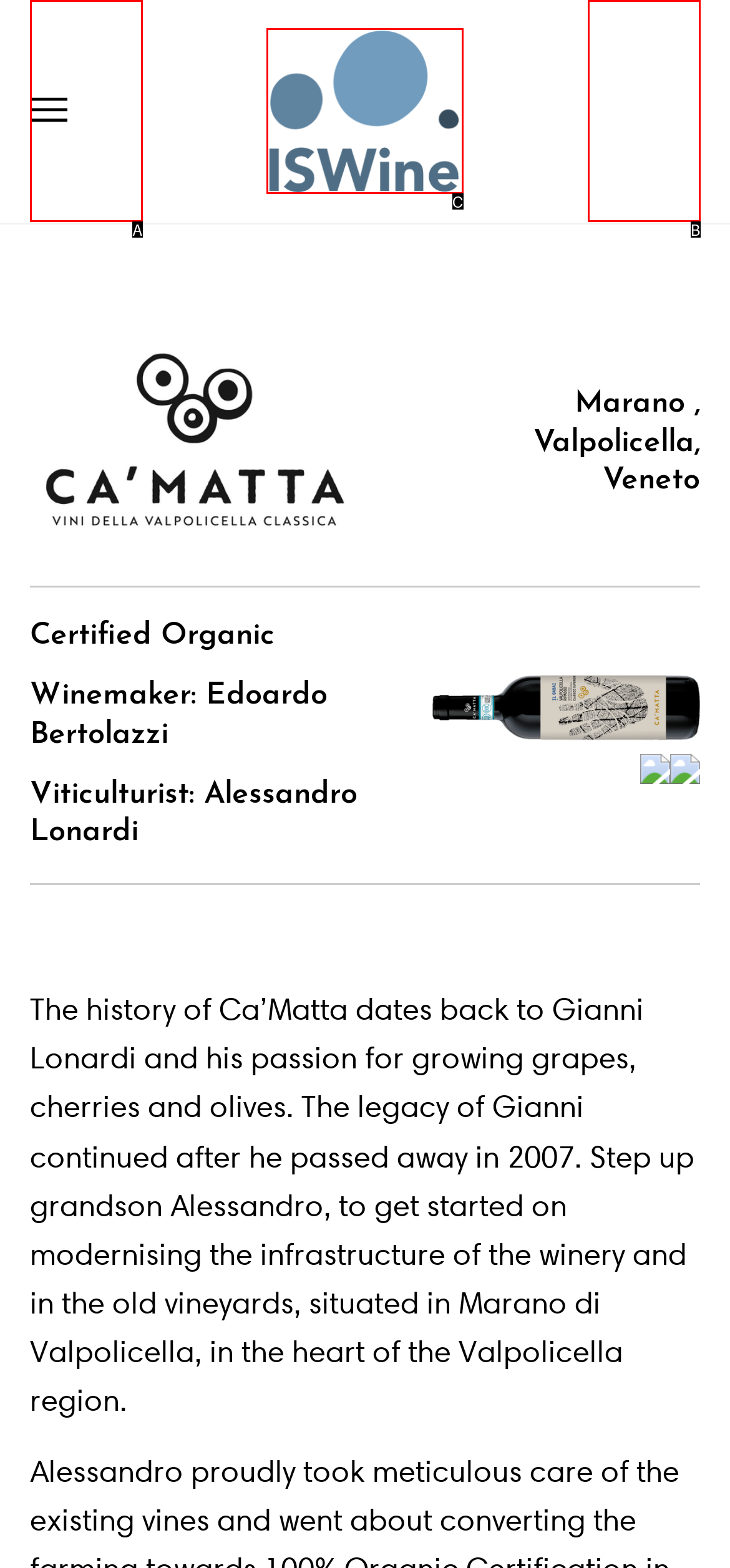Find the HTML element that matches the description provided: alt="ISWine Fine Wines"
Answer using the corresponding option letter.

C